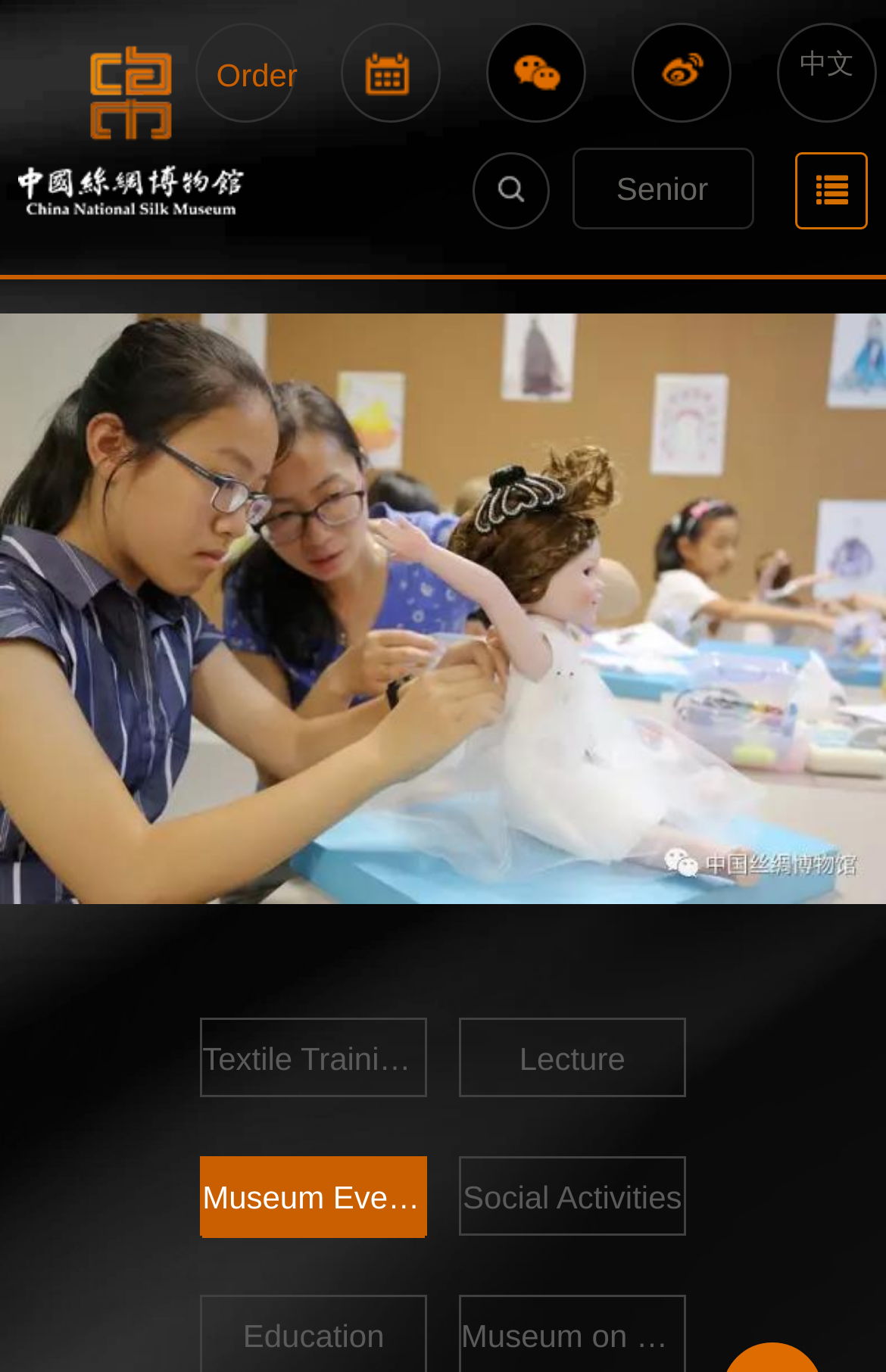Use a single word or phrase to answer the question: How many links are there at the bottom of the page?

4